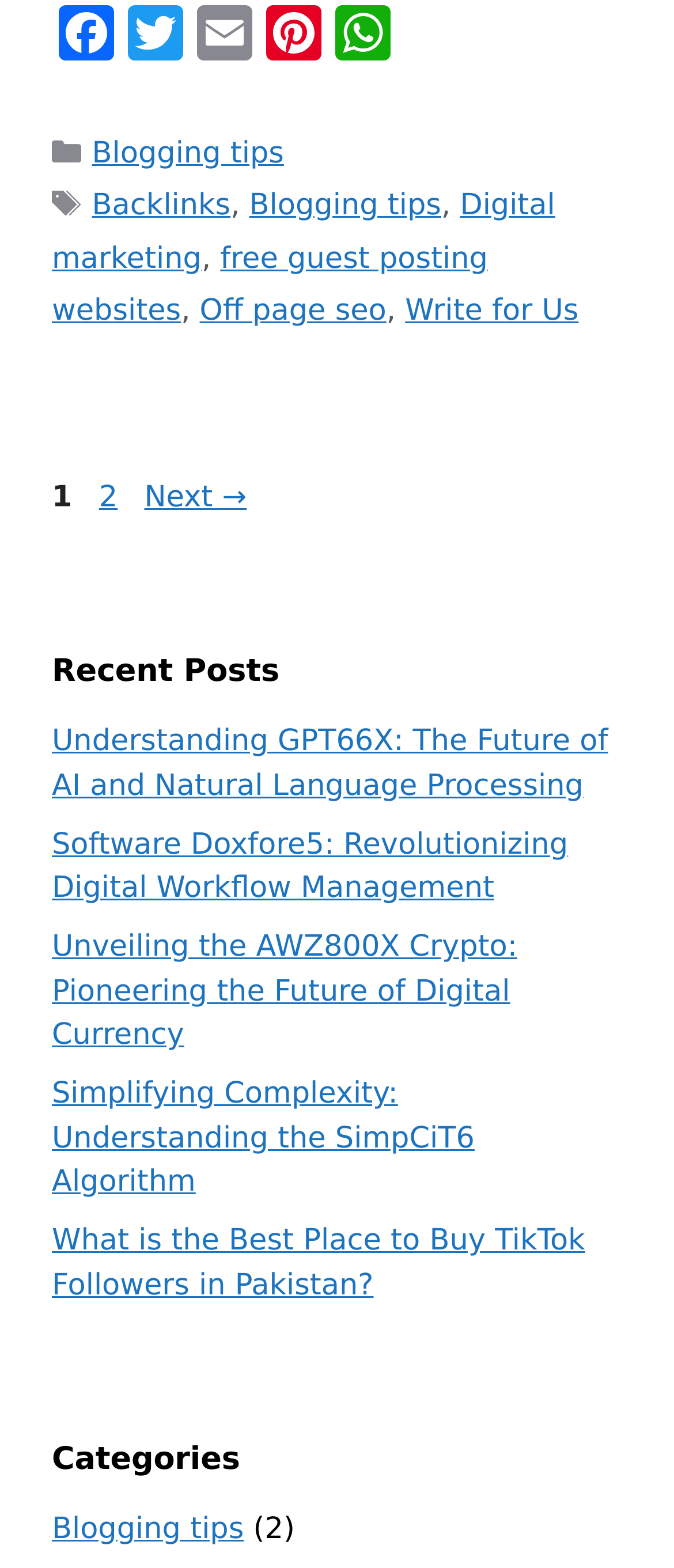Please determine the bounding box coordinates of the element's region to click in order to carry out the following instruction: "Go to Page 2". The coordinates should be four float numbers between 0 and 1, i.e., [left, top, right, bottom].

[0.134, 0.306, 0.187, 0.328]